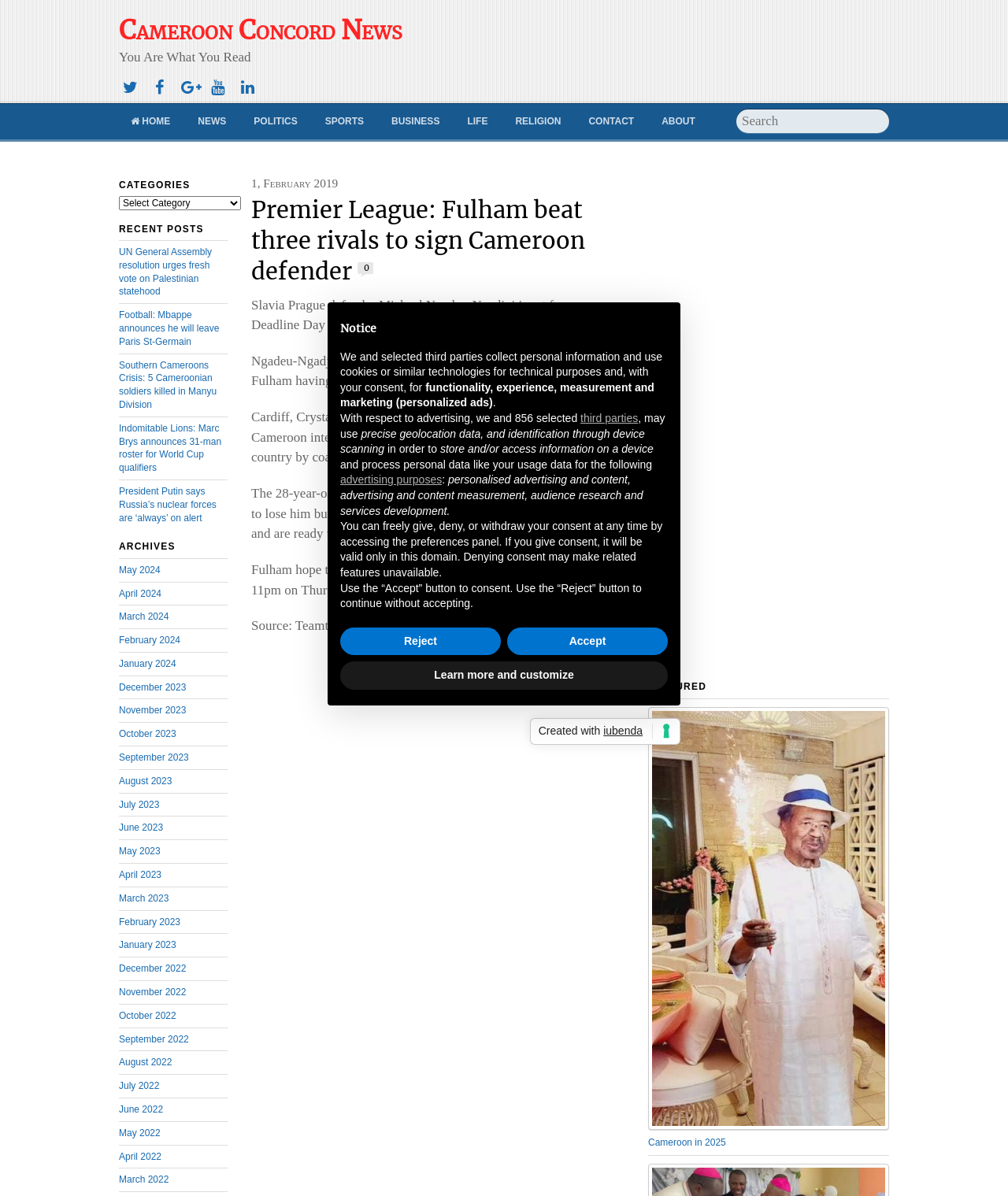How many recent posts are listed?
With the help of the image, please provide a detailed response to the question.

I counted the number of links under the 'RECENT POSTS' heading, which are [576] to [580]. There are 5 links in total, each representing a recent post.